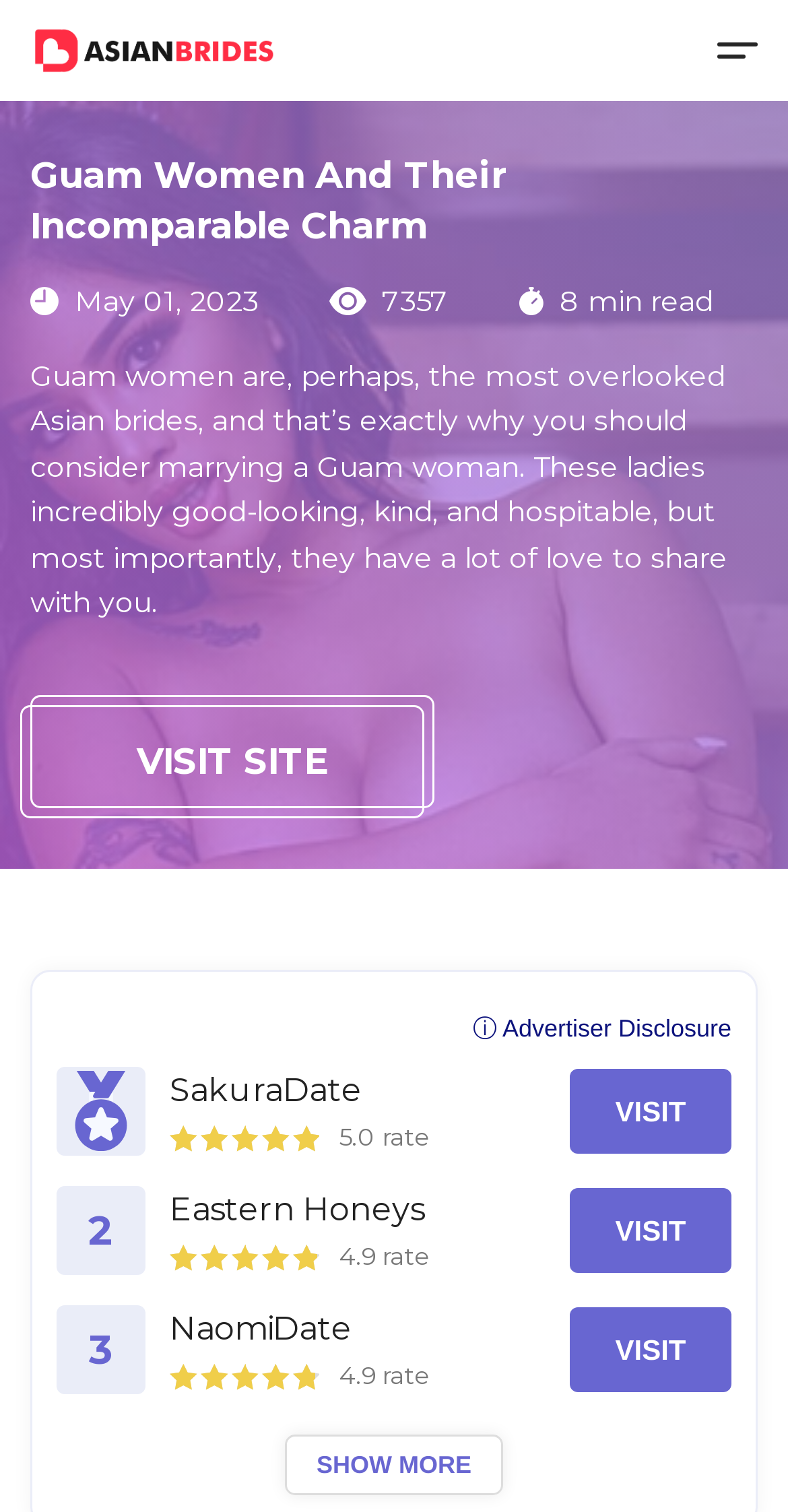Use a single word or phrase to respond to the question:
What is the name of the second dating site reviewed?

Eastern Honeys